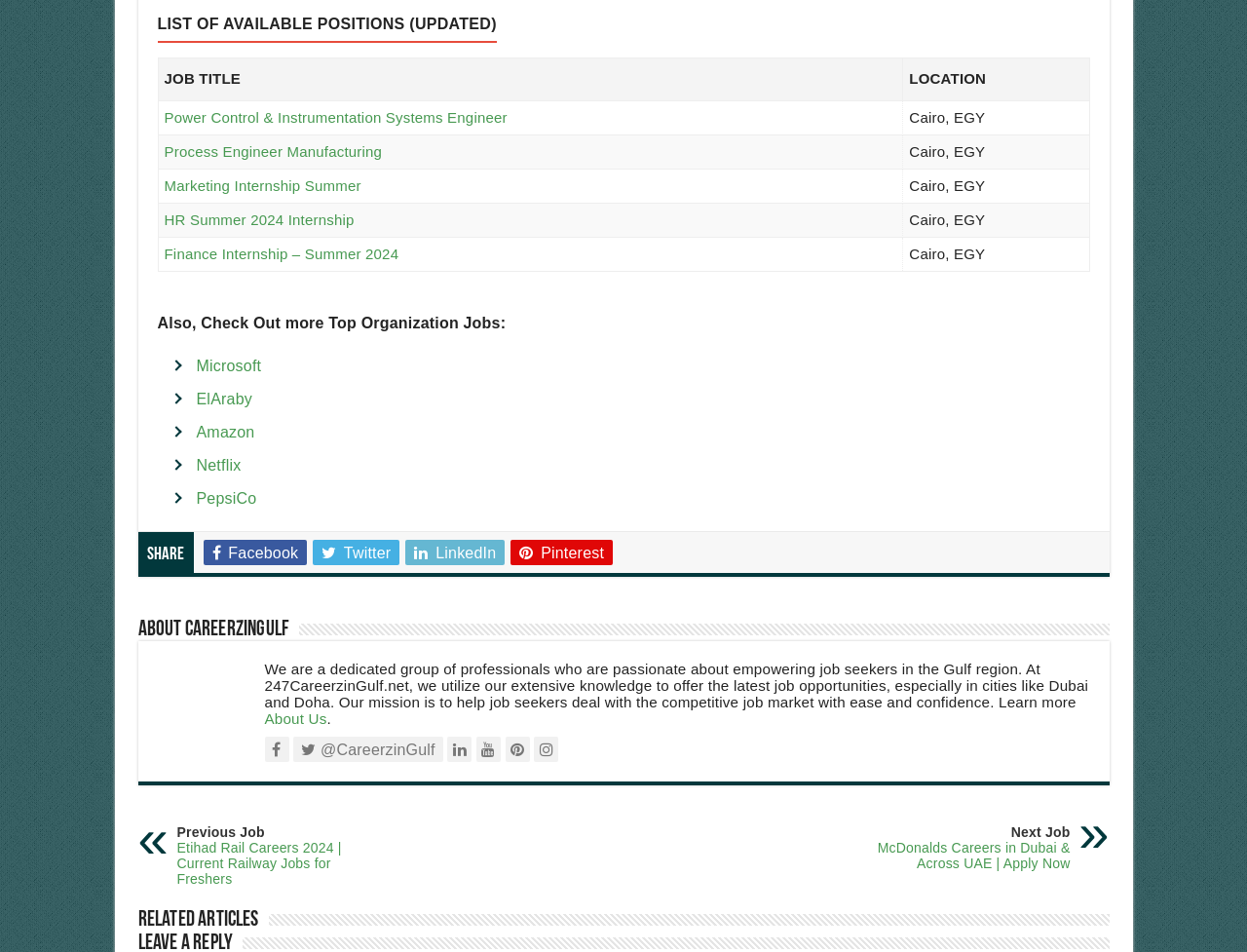What is the location of the jobs listed on this webpage?
Based on the image content, provide your answer in one word or a short phrase.

Cairo, EGY